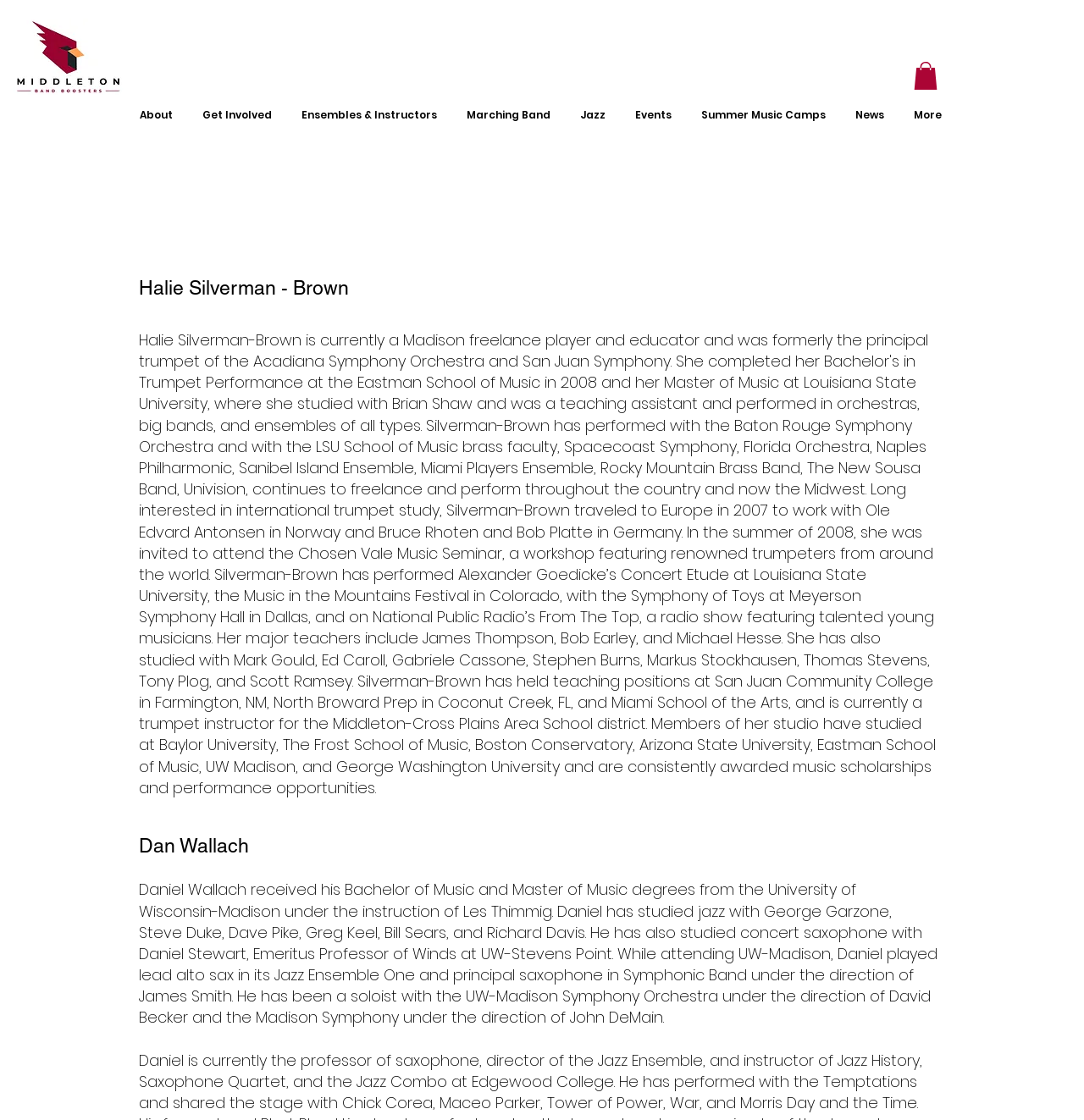Bounding box coordinates are specified in the format (top-left x, top-left y, bottom-right x, bottom-right y). All values are floating point numbers bounded between 0 and 1. Please provide the bounding box coordinate of the region this sentence describes: Summer Music Camps

[0.635, 0.096, 0.777, 0.109]